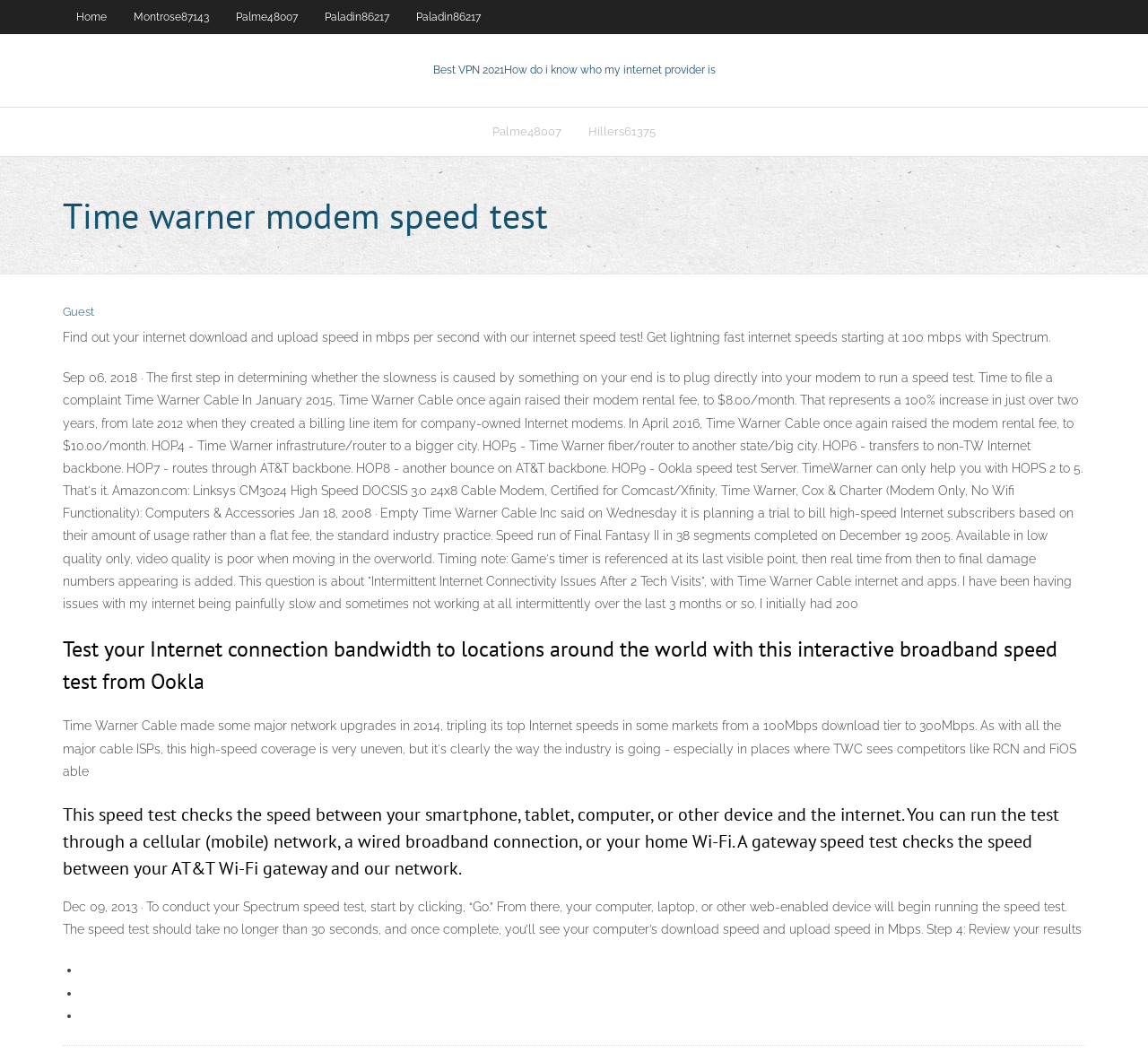What is the name of the company mentioned in the text?
Examine the image closely and answer the question with as much detail as possible.

The webpage mentions Time Warner Cable in the context of modem rental fees and internet speed tests. It appears to be a company that provides internet services to customers.